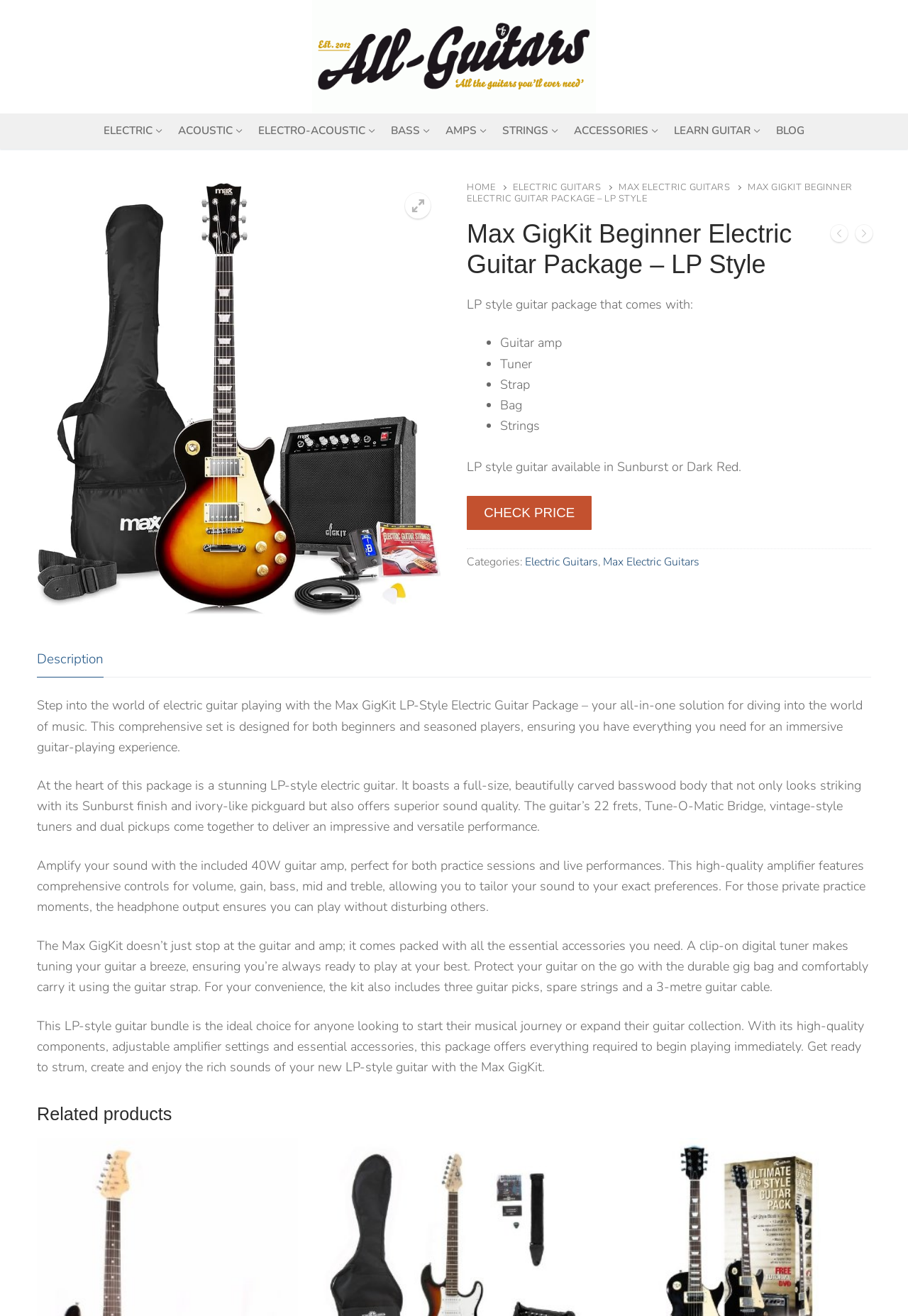Predict the bounding box of the UI element based on the description: "Straps". The coordinates should be four float numbers between 0 and 1, formatted as [left, top, right, bottom].

[0.162, 0.394, 0.838, 0.421]